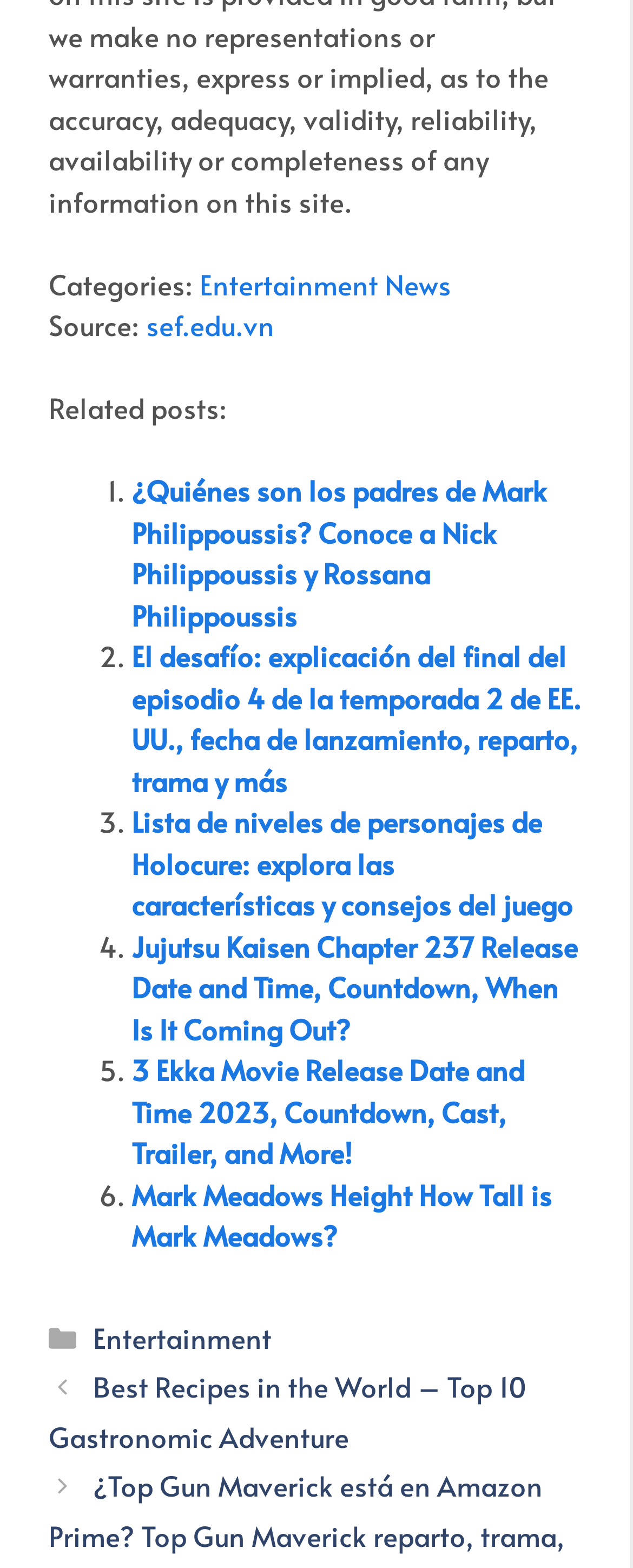Find the bounding box of the UI element described as follows: "sef.edu.vn".

[0.231, 0.195, 0.433, 0.219]